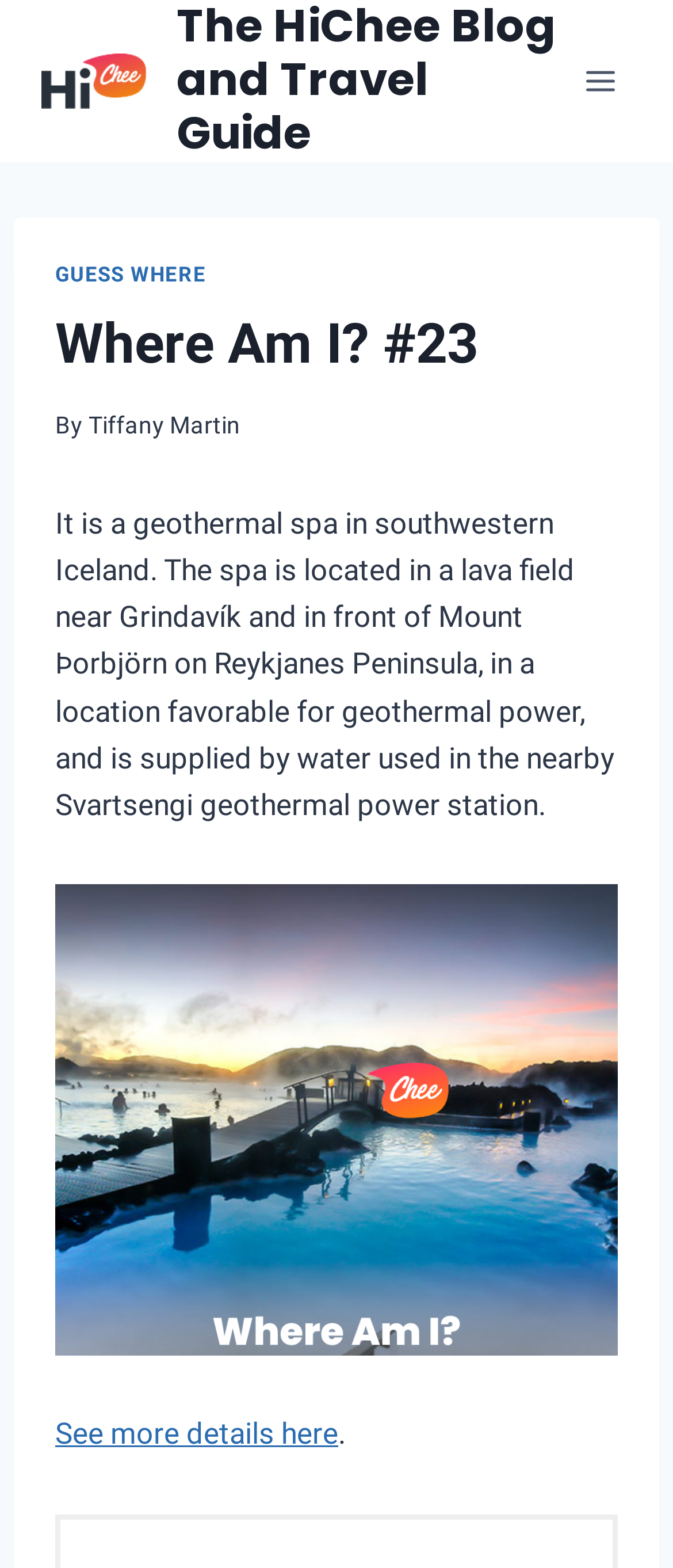Create a detailed summary of all the visual and textual information on the webpage.

This webpage is a travel blog post titled "Where Am I? #23". At the top left corner, there is a logo of "The HiChee Blog and Travel Guide" with an image of a logo, which is a clickable link. Next to the logo, on the top right corner, there is a button to open a menu.

Below the logo and menu button, there is a header section with a link "GUESS WHERE" and a heading "Where Am I? #23". The author's name, "Tiffany Martin", is mentioned below the heading. 

The main content of the post is a descriptive text about a geothermal spa in southwestern Iceland, which is located in a lava field near Grindavík and in front of Mount Þorbjörn on Reykjanes Peninsula. This text is followed by a figure, likely an image related to the geothermal spa. 

At the bottom of the page, there is a link "See more details here", which suggests that readers can click on it to learn more about the geothermal spa.